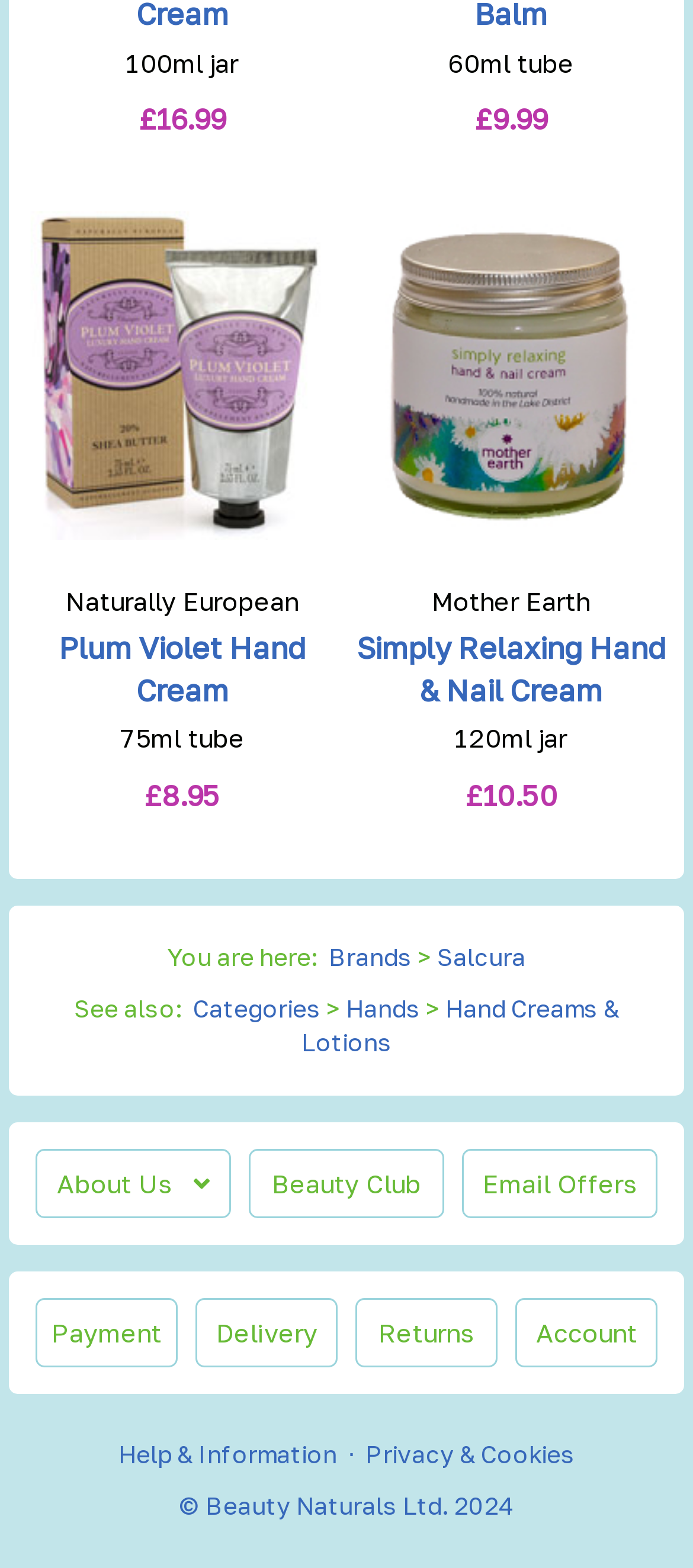Identify the bounding box coordinates for the UI element described as: "Privacy & Cookies". The coordinates should be provided as four floats between 0 and 1: [left, top, right, bottom].

[0.527, 0.919, 0.829, 0.937]